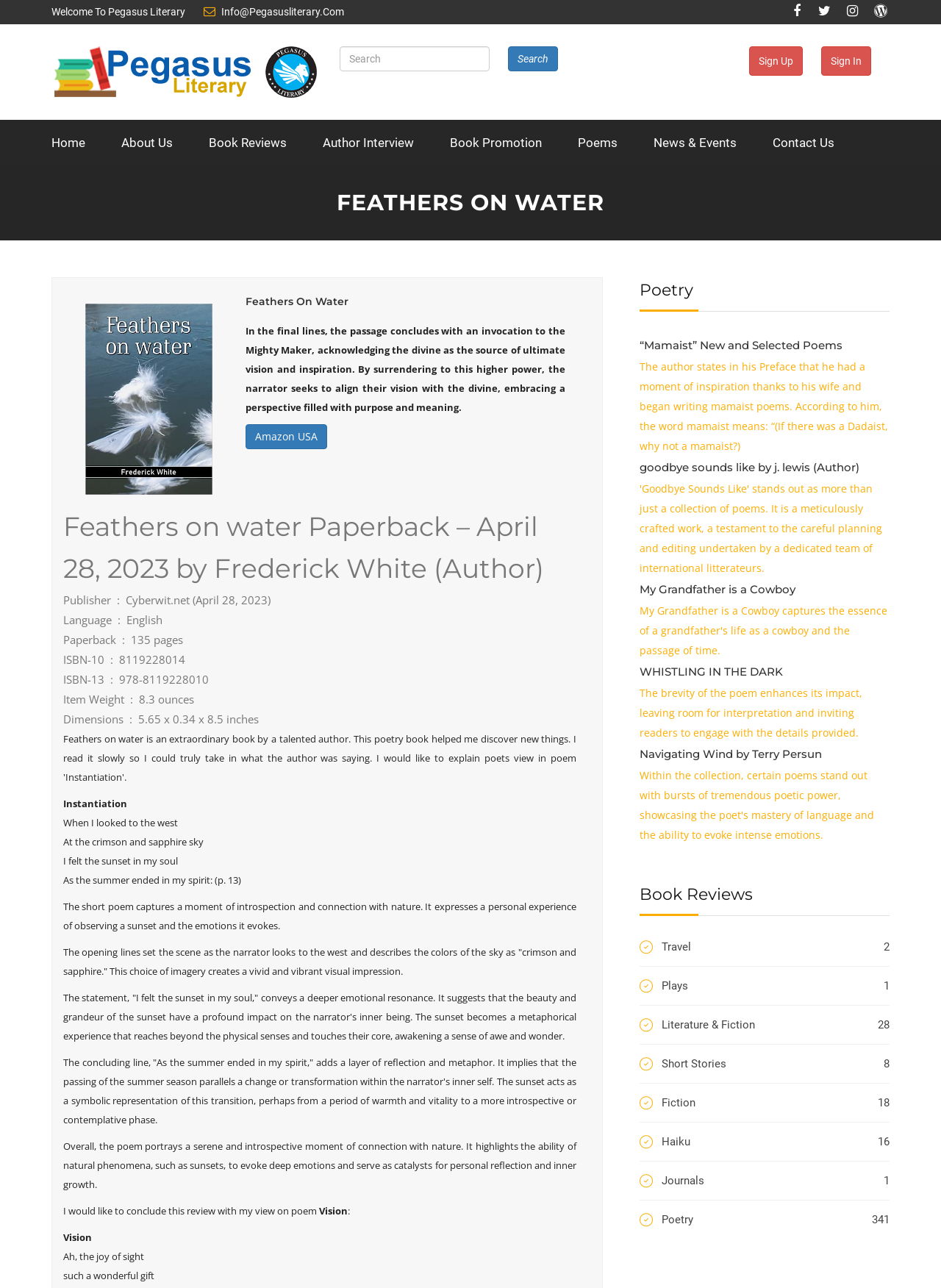What is the author of the book 'Feathers on water'?
Using the image as a reference, answer the question in detail.

The author of the book 'Feathers on water' is Frederick White, which can be found in the heading element with the text 'Feathers on water Paperback – April 28, 2023 by Frederick White (Author)'.